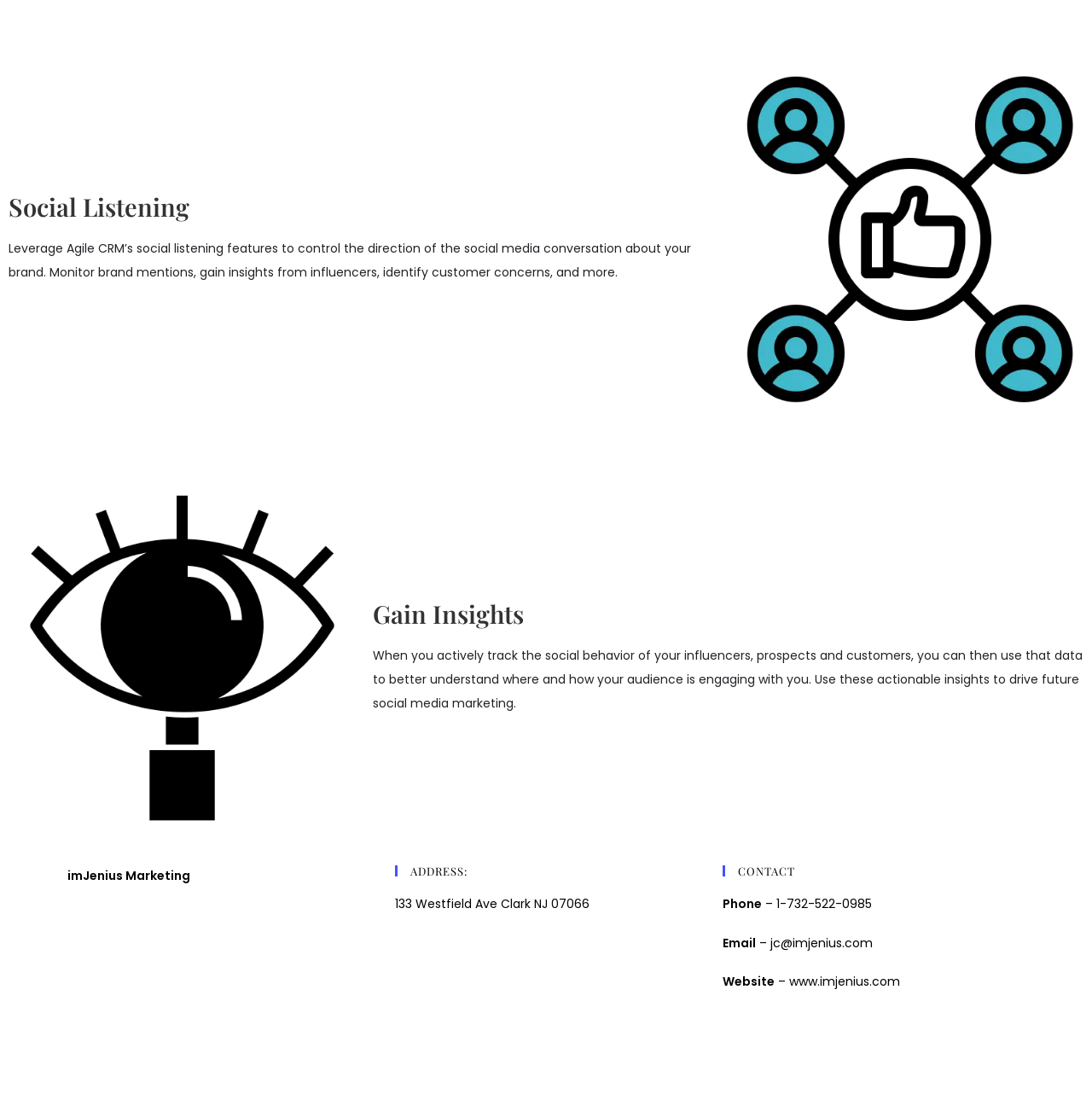Give a short answer using one word or phrase for the question:
What is the address of the company?

133 Westfield Ave Clark NJ 07066